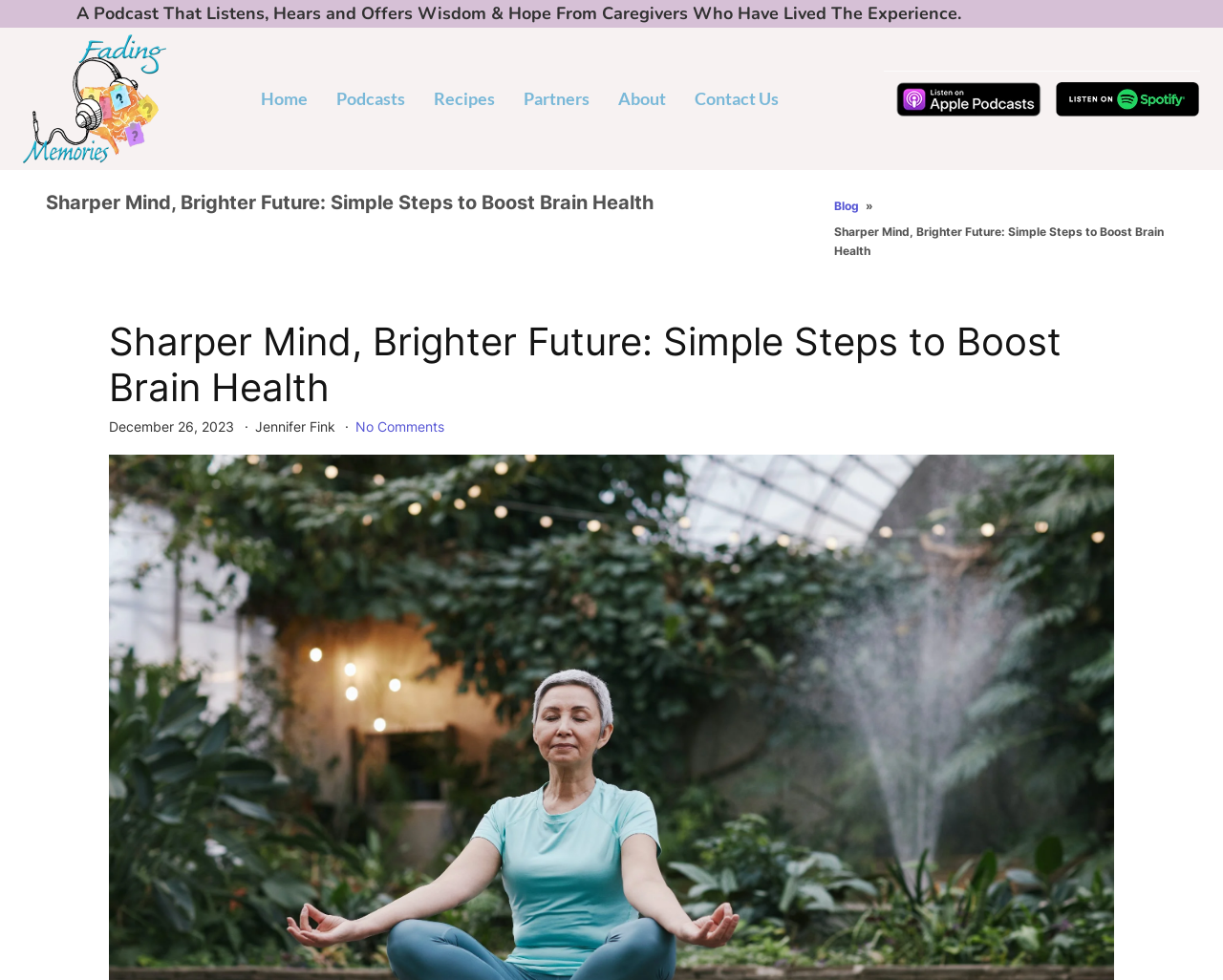Please answer the following query using a single word or phrase: 
What are the main sections of the website?

Home, Podcasts, Recipes, Partners, About, Contact Us